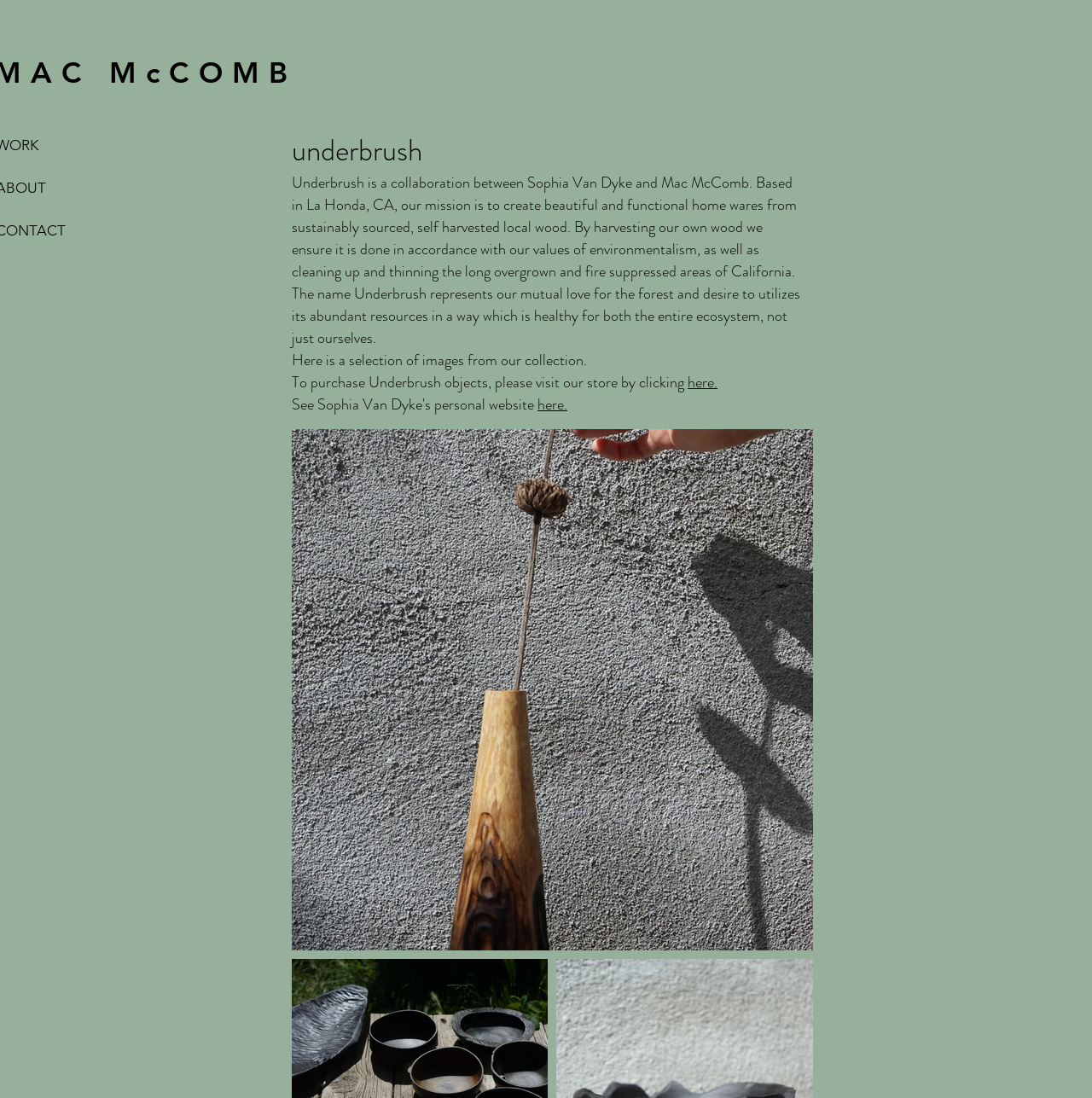What is the name of the image on the webpage?
Can you offer a detailed and complete answer to this question?

The image on the webpage is named DSC02280.JPG, which is a JPEG image file.